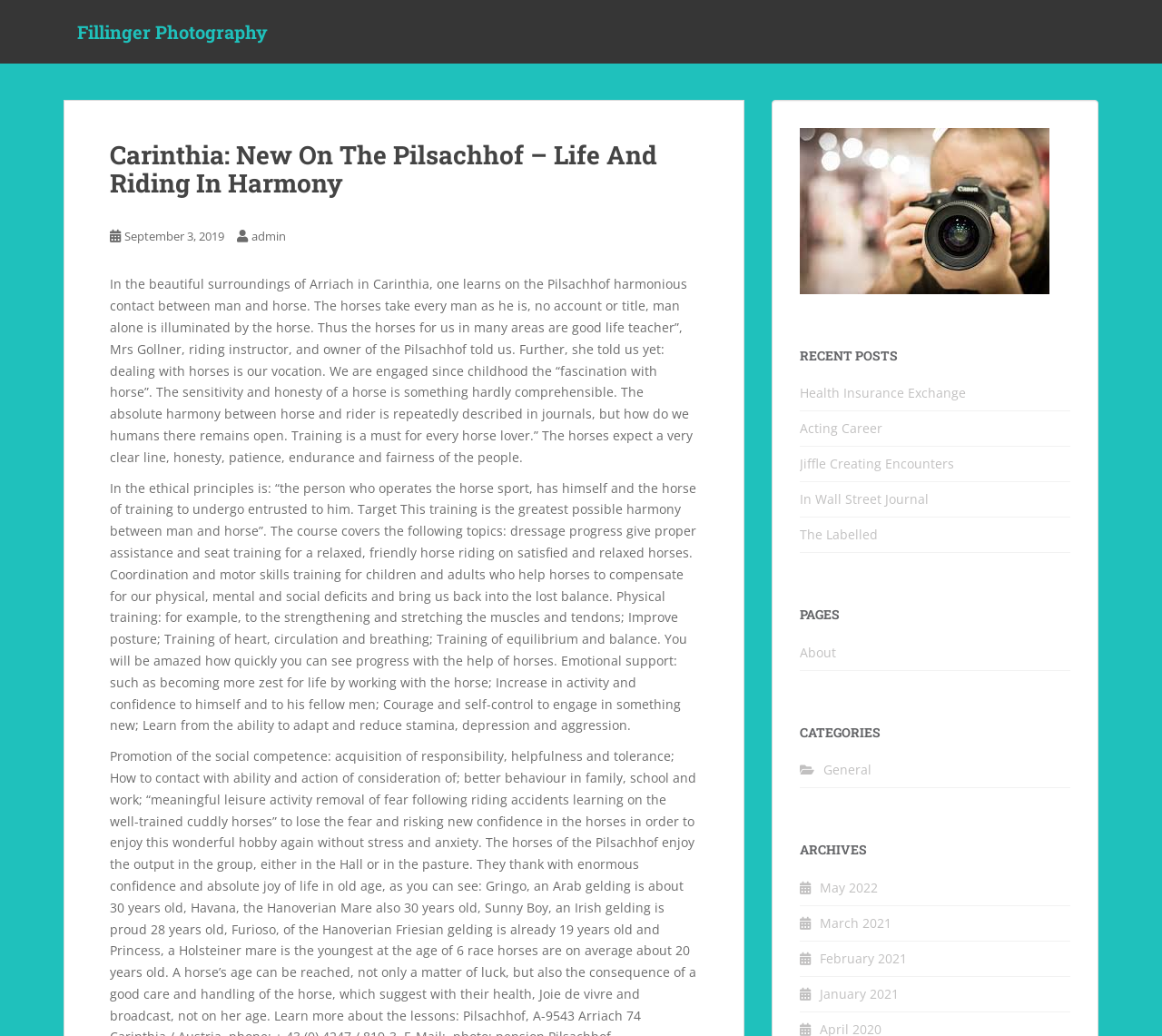Identify and provide the title of the webpage.

Carinthia: New On The Pilsachhof – Life And Riding In Harmony